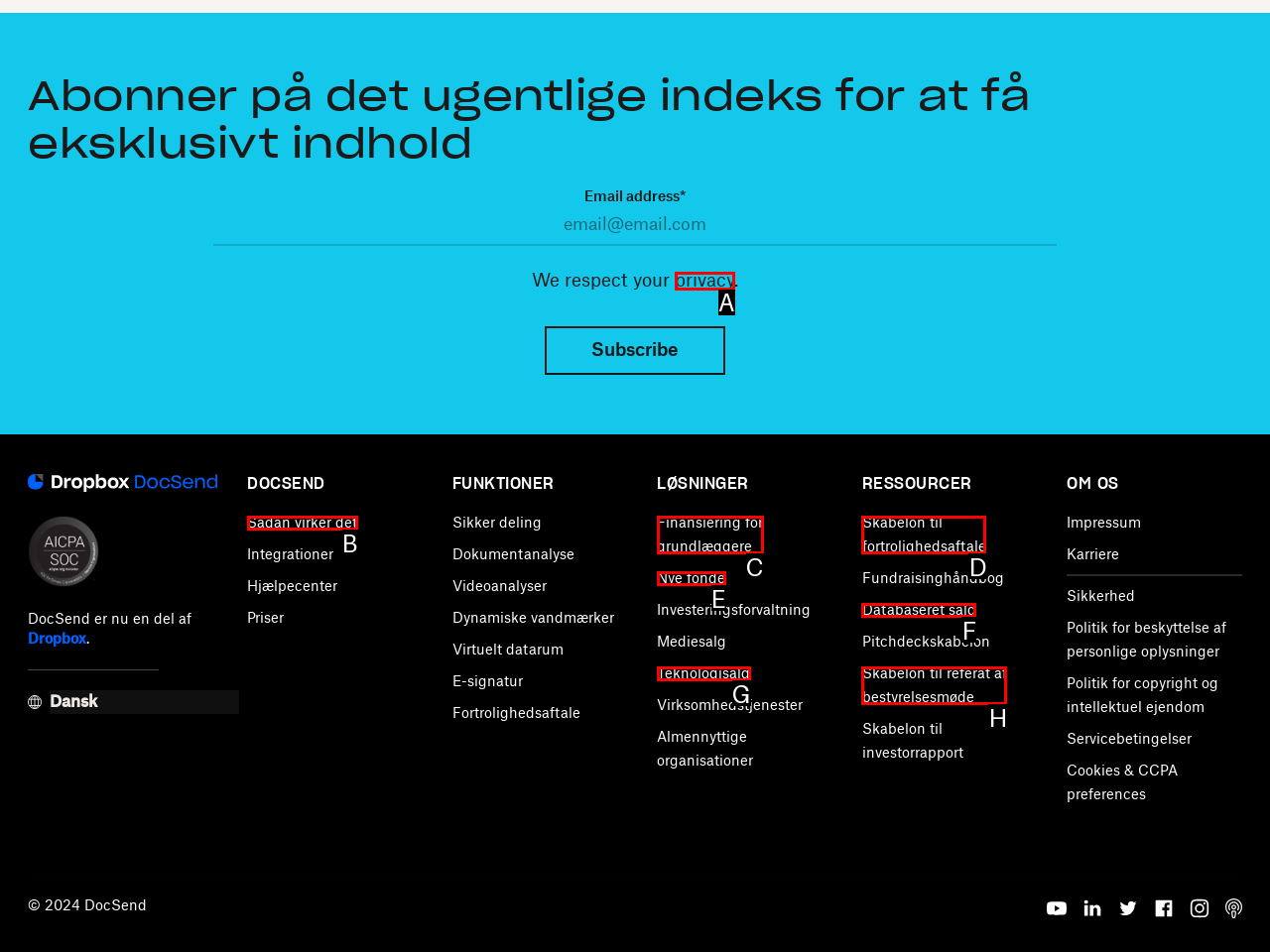With the provided description: Databaseret salg, select the most suitable HTML element. Respond with the letter of the selected option.

F